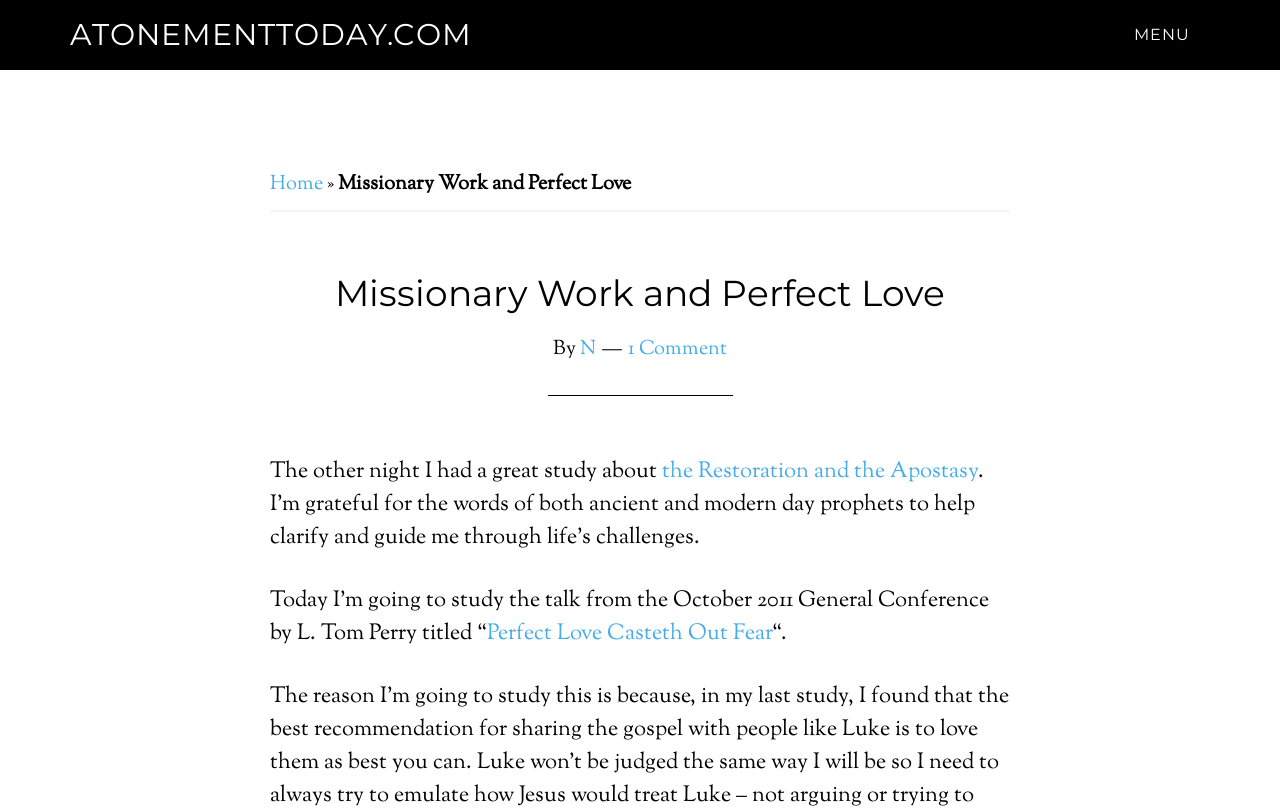Articulate a complete and detailed caption of the webpage elements.

The webpage appears to be a blog post or article about missionary work and perfect love. At the top left, there is a link to "ATONEMENTTODAY.COM", which is likely the website's logo or homepage link. On the top right, there is a "MENU" link, which is followed by a dropdown menu containing a "Home" link.

Below the menu, there is a header section with a title "Missionary Work and Perfect Love" in a larger font size. The title is followed by the author's name, "N", and a link to "1 Comment", indicating that there is one comment on the post.

The main content of the webpage is a block of text that starts with "The other night I had a great study about the Restoration and the Apostasy." The text is a personal reflection on the author's study and their gratitude for the words of prophets. The text also mentions a talk from the October 2011 General Conference by L. Tom Perry titled "Perfect Love Casteth Out Fear", which is linked.

There are no images on the page, and the layout is primarily focused on the text content. The overall structure of the page is simple and easy to follow, with clear headings and concise text.